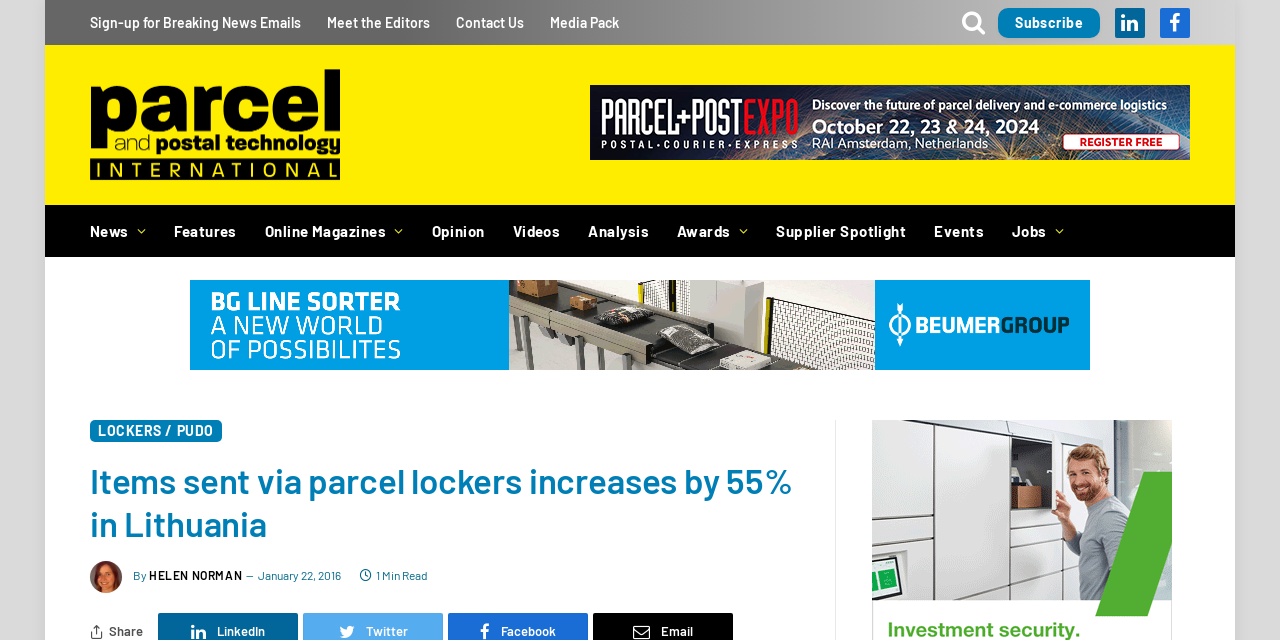Please determine the bounding box coordinates of the section I need to click to accomplish this instruction: "Subscribe to the newsletter".

[0.78, 0.012, 0.859, 0.059]